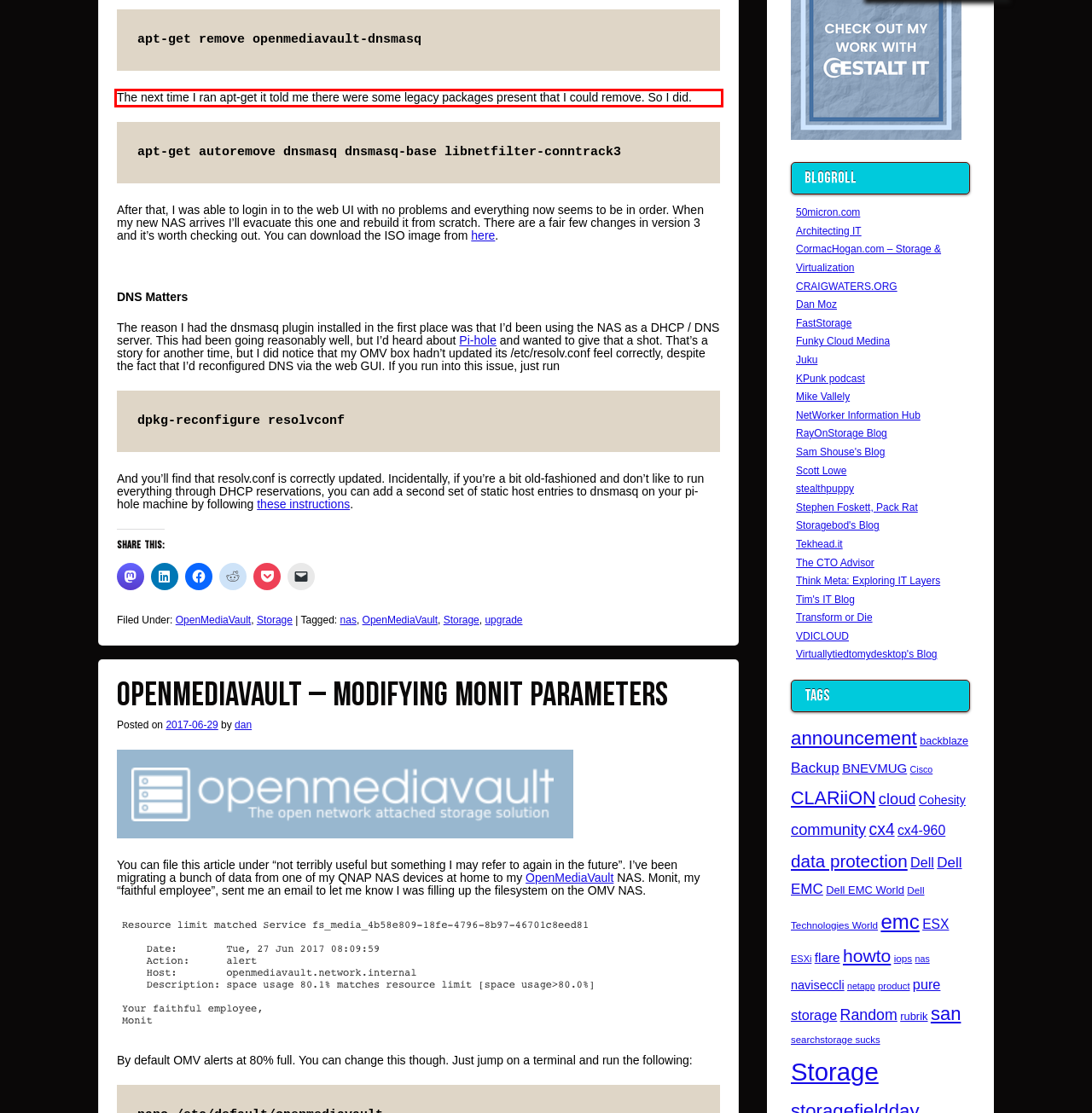Within the provided webpage screenshot, find the red rectangle bounding box and perform OCR to obtain the text content.

The next time I ran apt-get it told me there were some legacy packages present that I could remove. So I did.